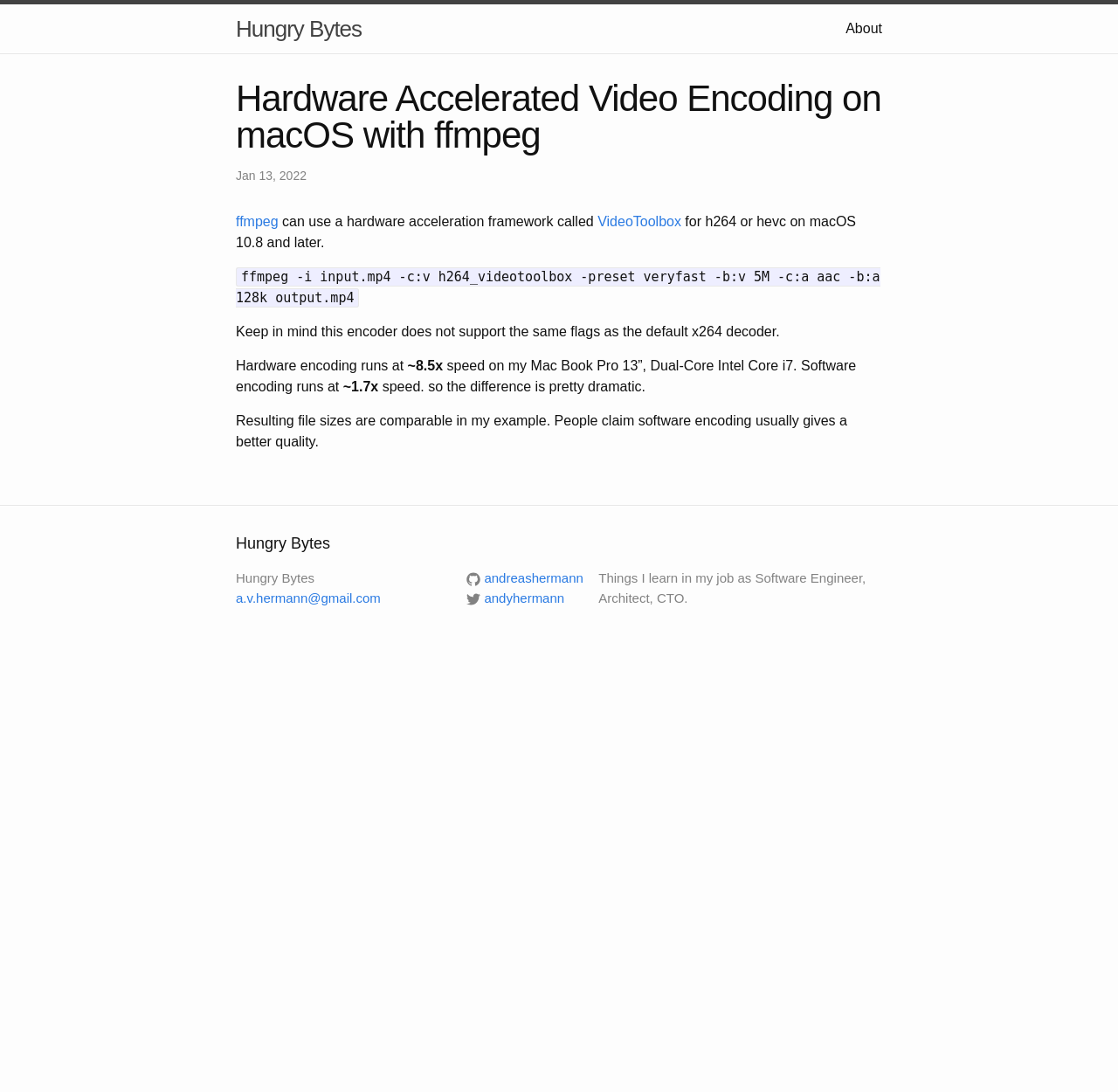What is ffmpeg?
Give a single word or phrase as your answer by examining the image.

a hardware acceleration framework